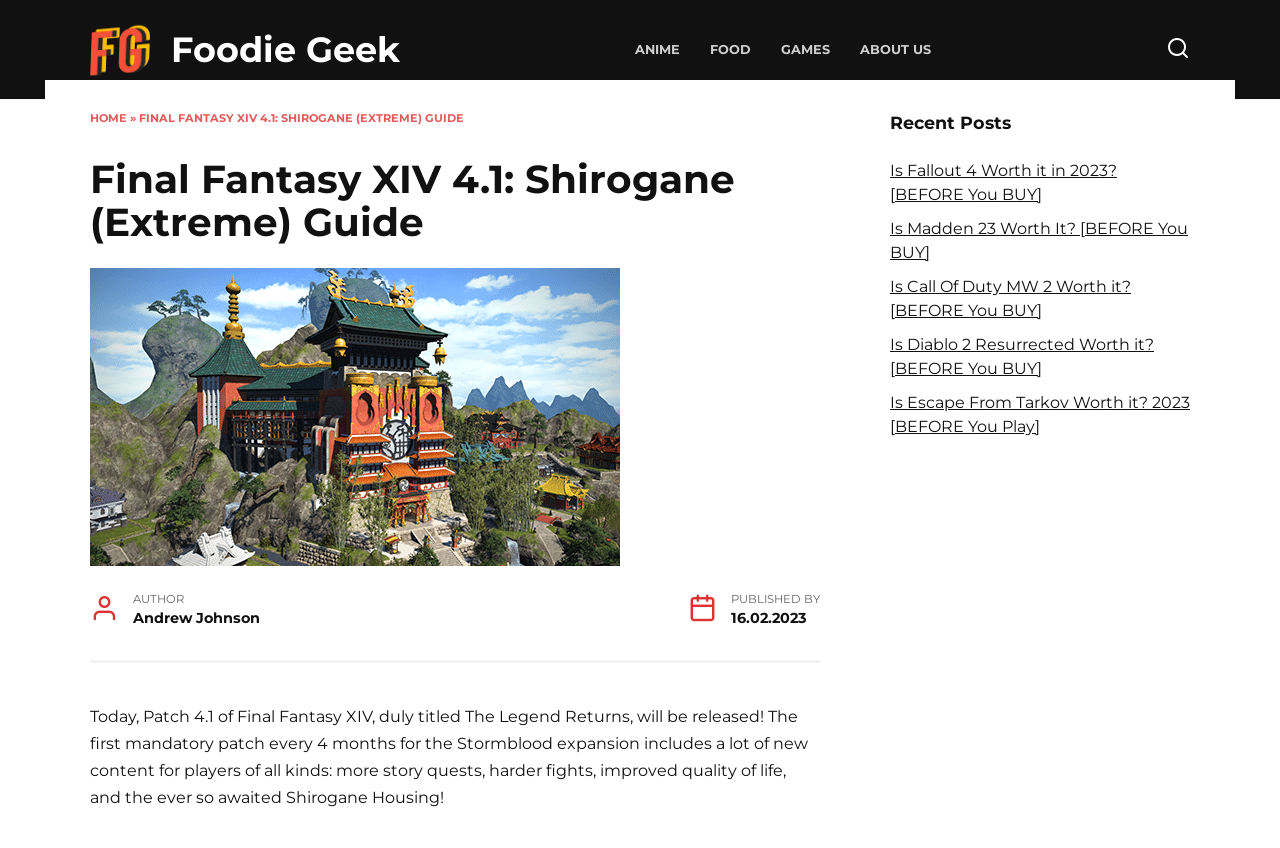Please provide a comprehensive response to the question based on the details in the image: What is the name of the expansion being discussed?

The expansion being discussed can be found in the article, which mentions 'the first mandatory patch every 4 months for the Stormblood expansion'.